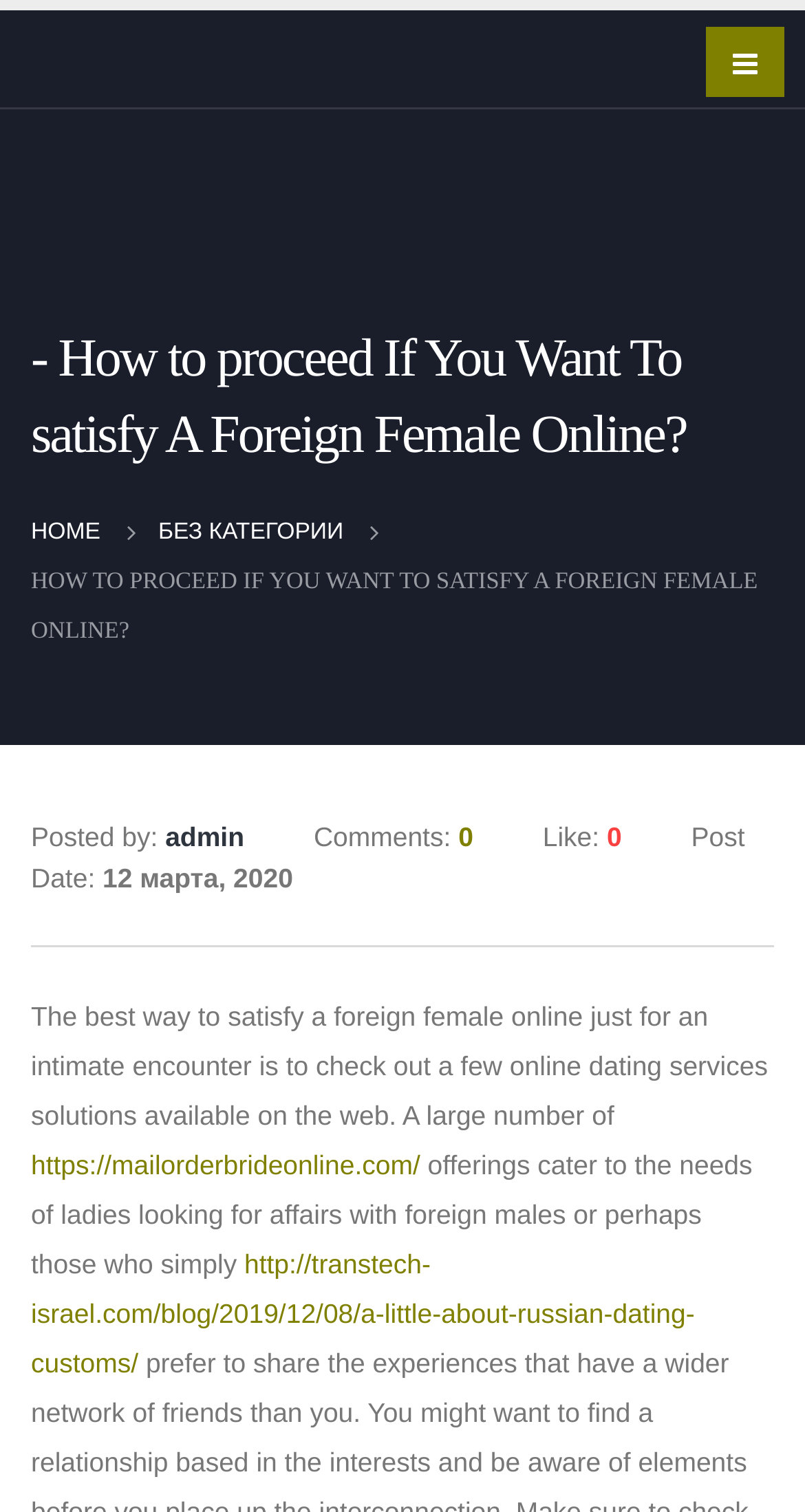Based on the image, give a detailed response to the question: What is the purpose of this post?

I inferred the purpose of this post by reading the content of the post. The text mentions 'online dating services solutions available on the web' and provides links to websites, indicating that the purpose of this post is to provide information about online dating services.